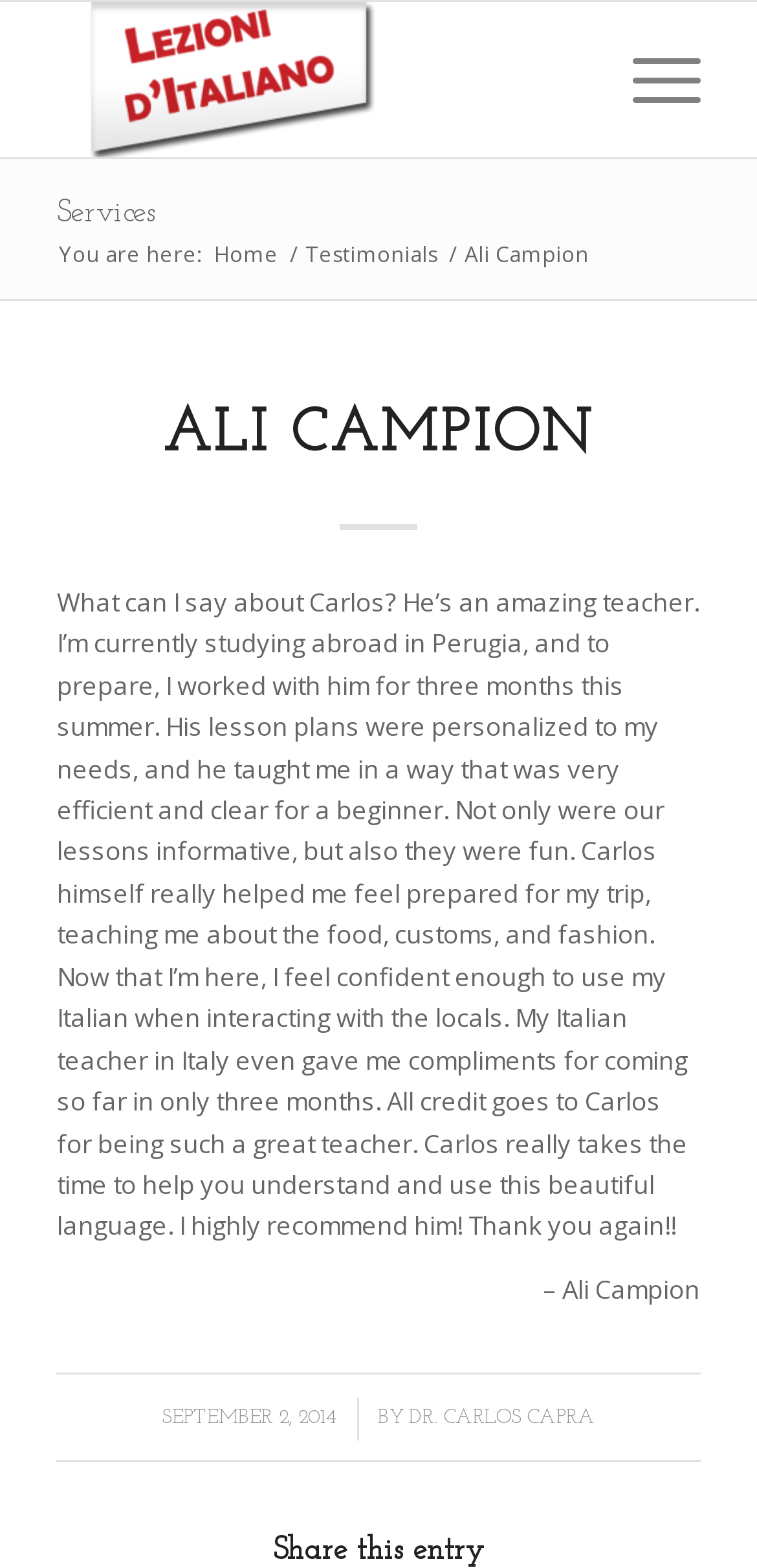What is the name of the link at the top right corner?
Give a detailed response to the question by analyzing the screenshot.

The answer can be found by examining the layout of the webpage, where a link with the text 'Menu' is located at the top right corner.